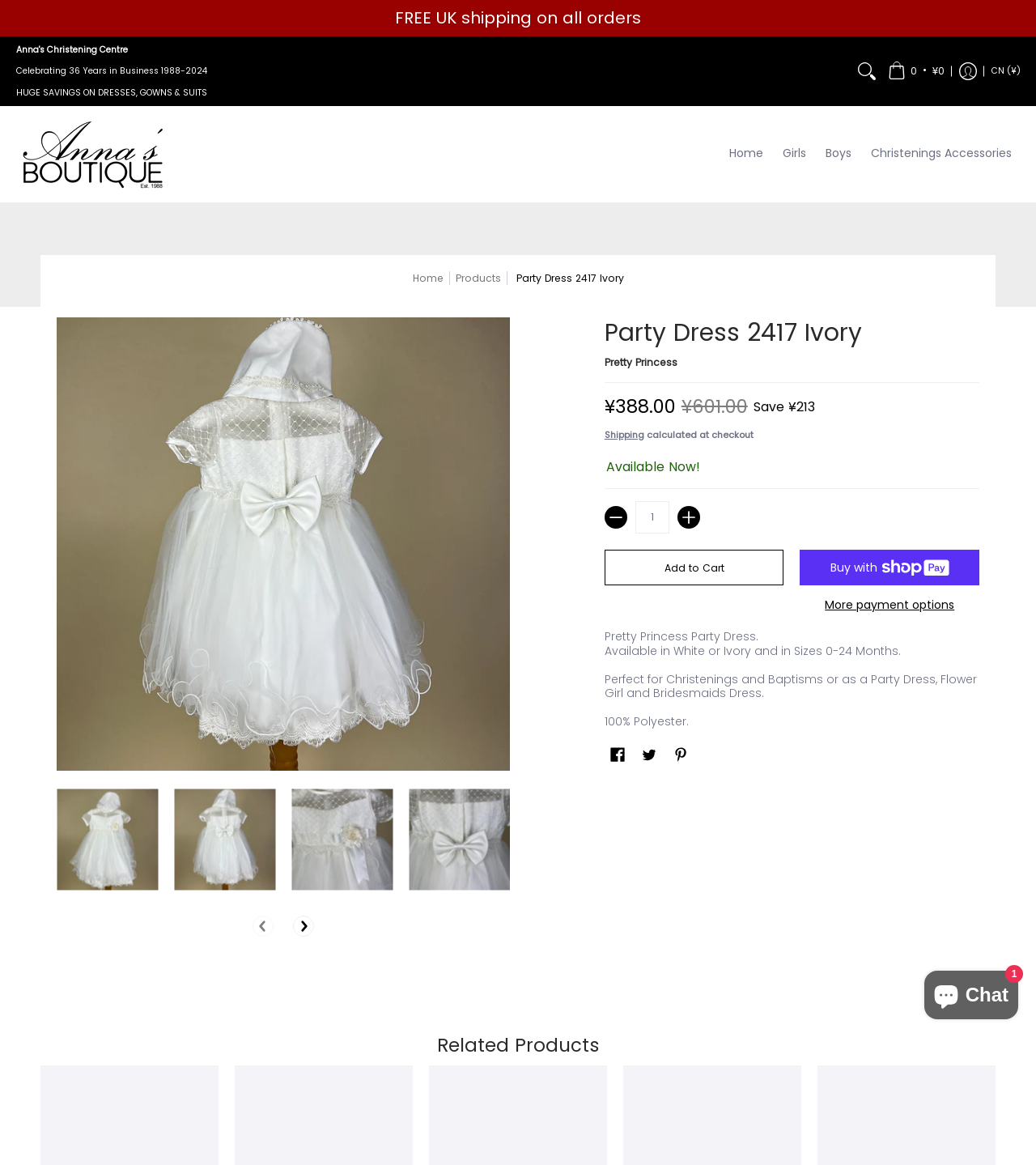Can you find the bounding box coordinates of the area I should click to execute the following instruction: "Search for products"?

[0.823, 0.031, 0.85, 0.091]